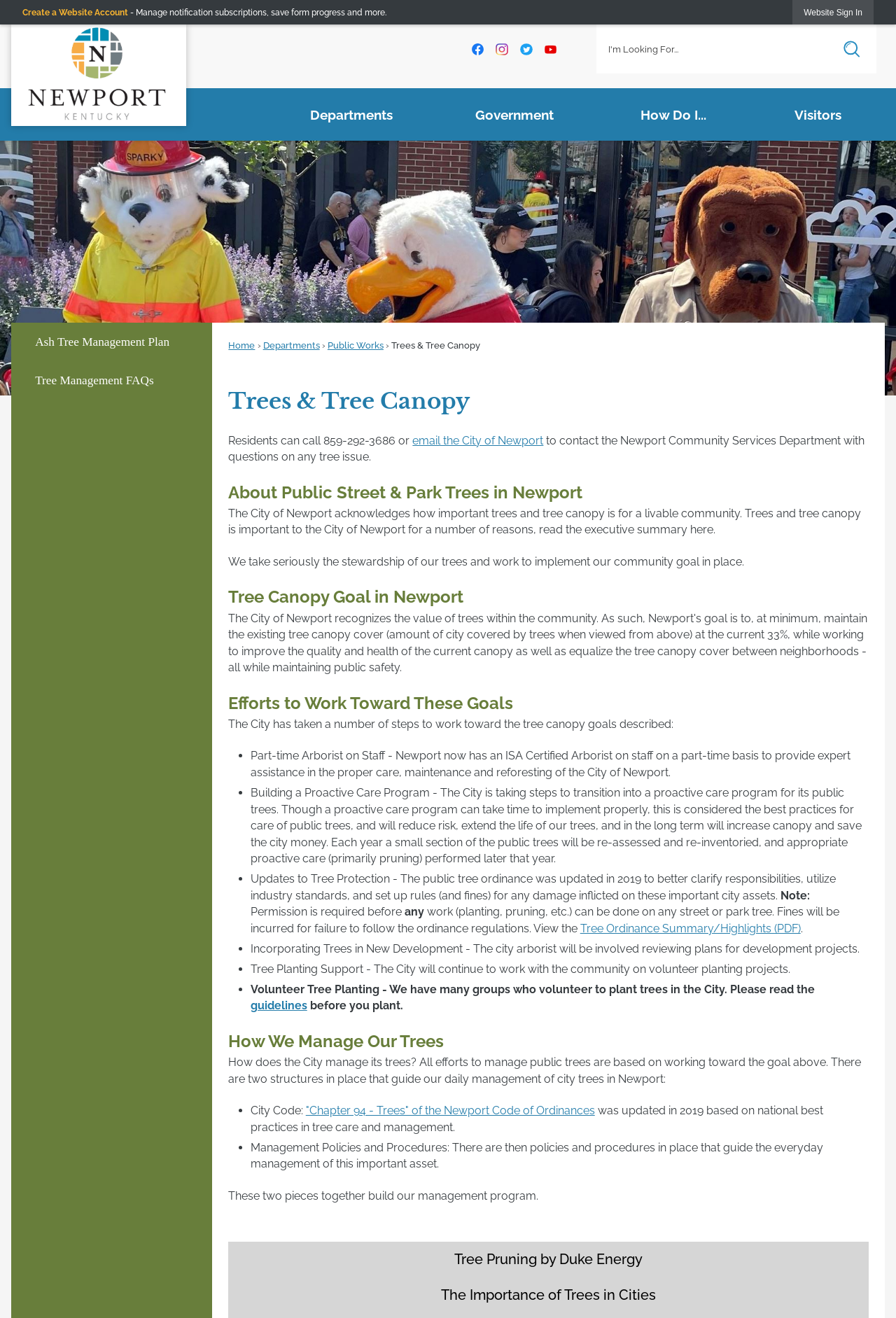Respond to the question below with a single word or phrase:
How many steps are taken to work toward the tree canopy goals?

5